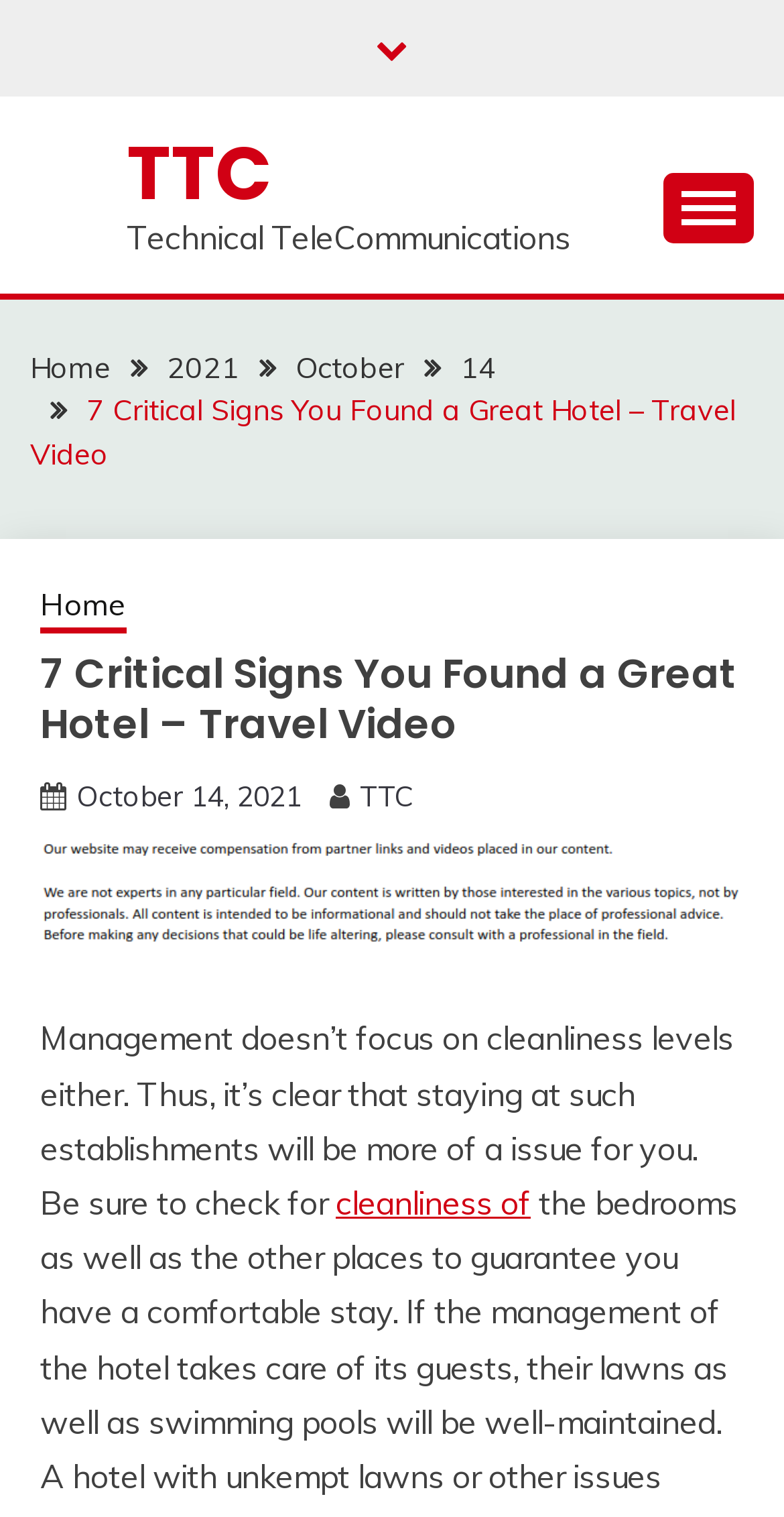What is the name of the website?
Please respond to the question with a detailed and informative answer.

The name of the website can be found in the top-left corner of the webpage, where it is written as 'TTC' with a link to the website's homepage. Additionally, the full name 'Technical TeleCommunications' is also mentioned nearby.